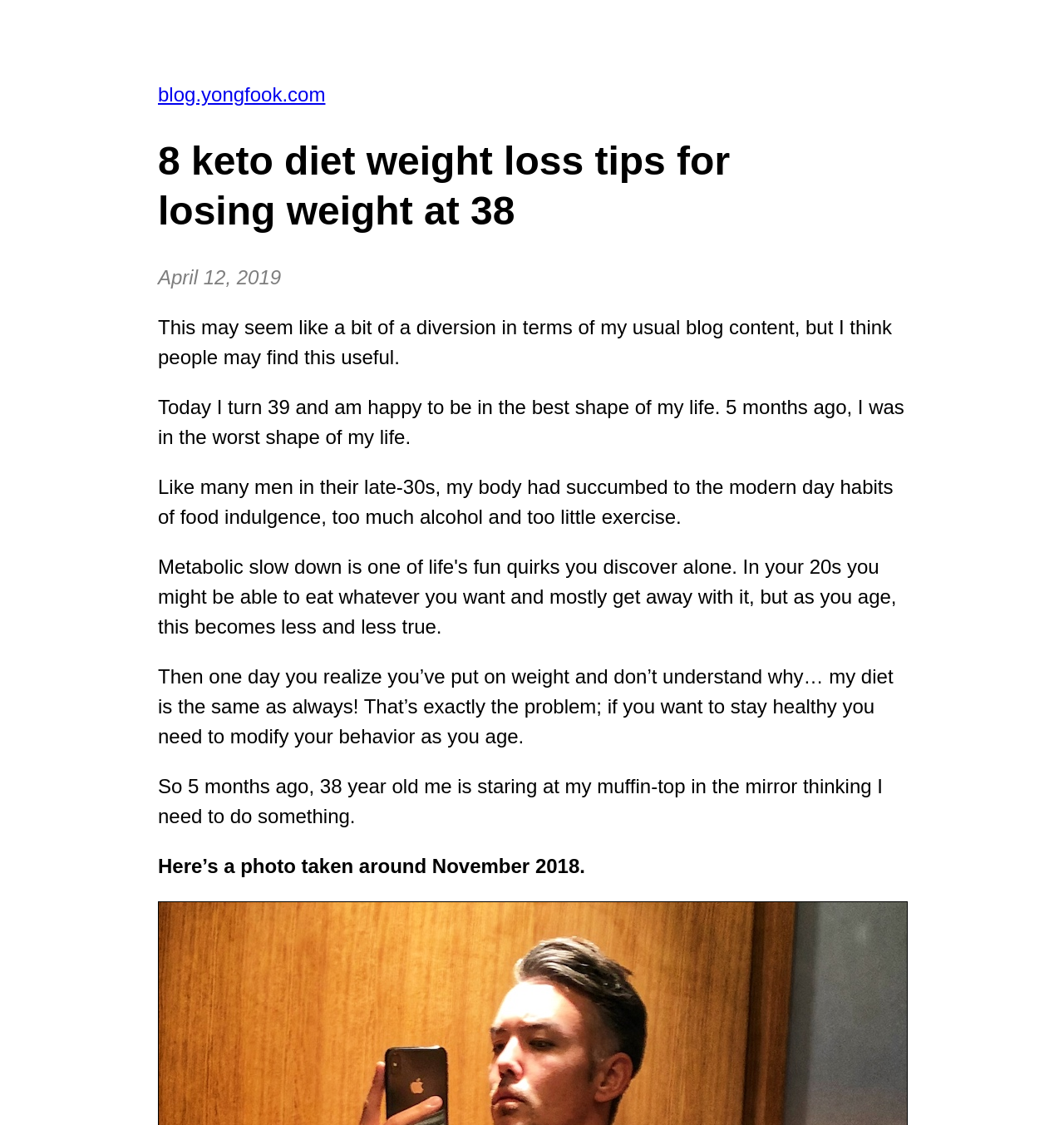What is the author's current age?
Using the visual information, answer the question in a single word or phrase.

39